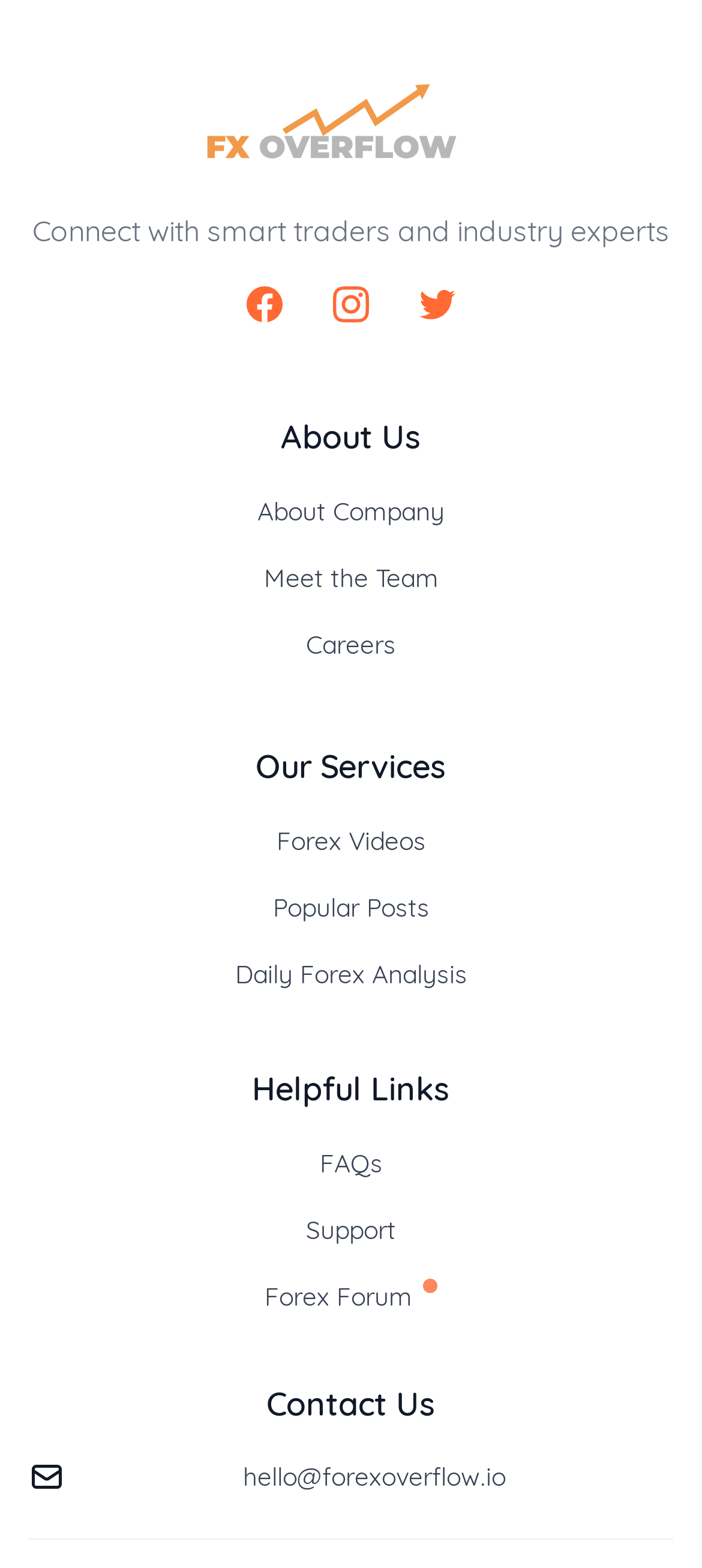Given the description alt="logo", predict the bounding box coordinates of the UI element. Ensure the coordinates are in the format (top-left x, top-left y, bottom-right x, bottom-right y) and all values are between 0 and 1.

[0.28, 0.049, 0.72, 0.104]